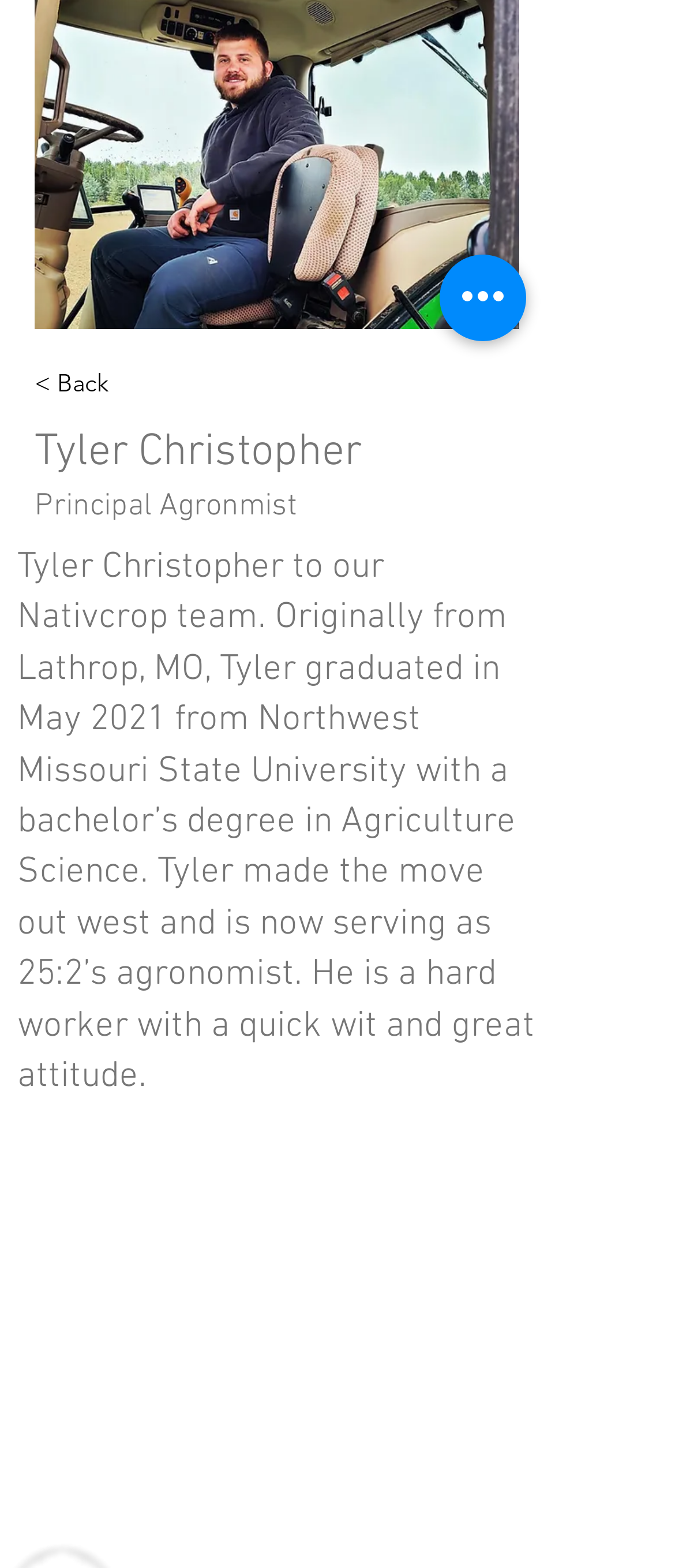Identify the bounding box for the described UI element. Provide the coordinates in (top-left x, top-left y, bottom-right x, bottom-right y) format with values ranging from 0 to 1: aria-label="Quick actions"

[0.651, 0.162, 0.779, 0.218]